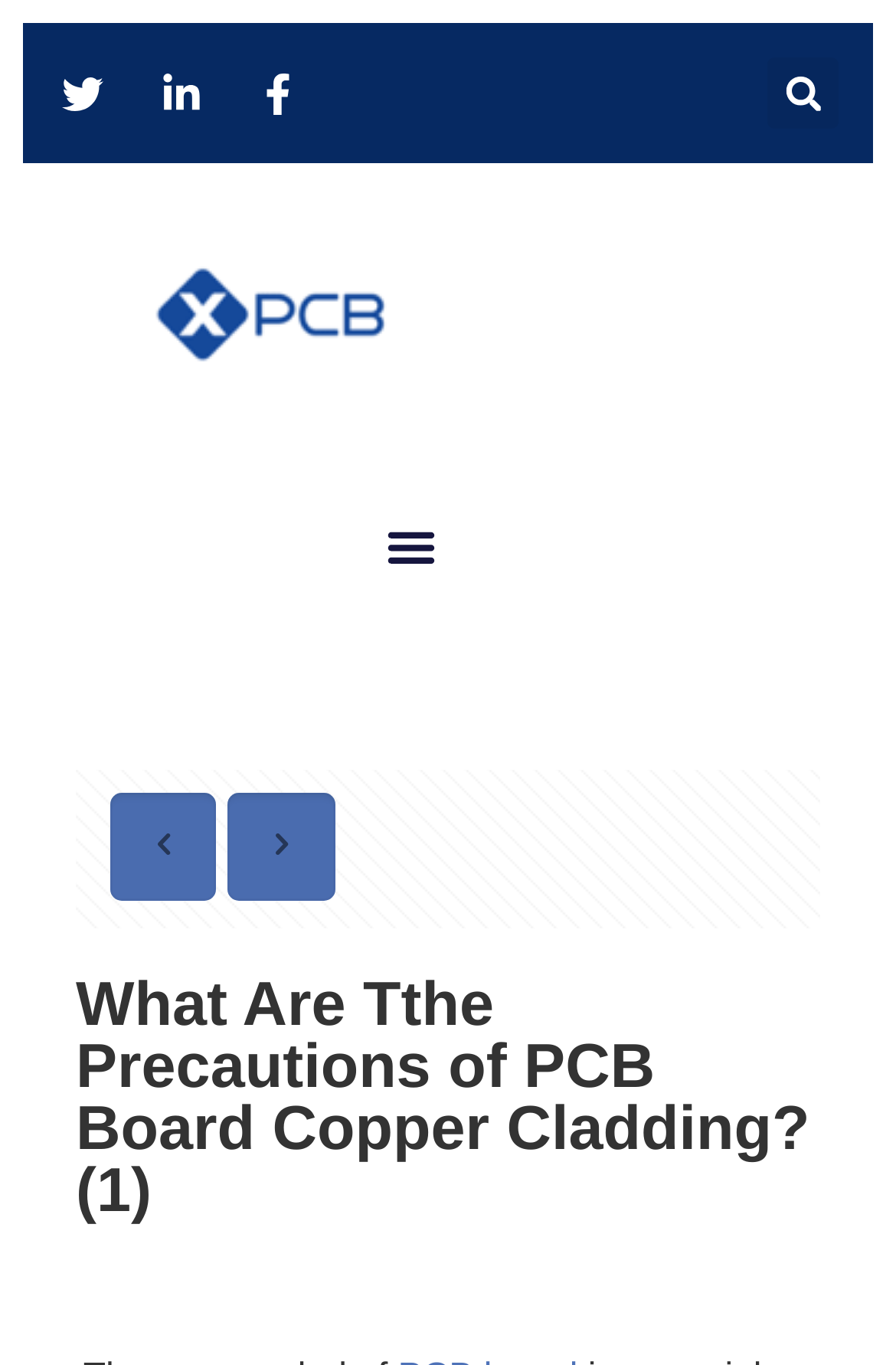Give a one-word or one-phrase response to the question: 
How many social media links are present?

2